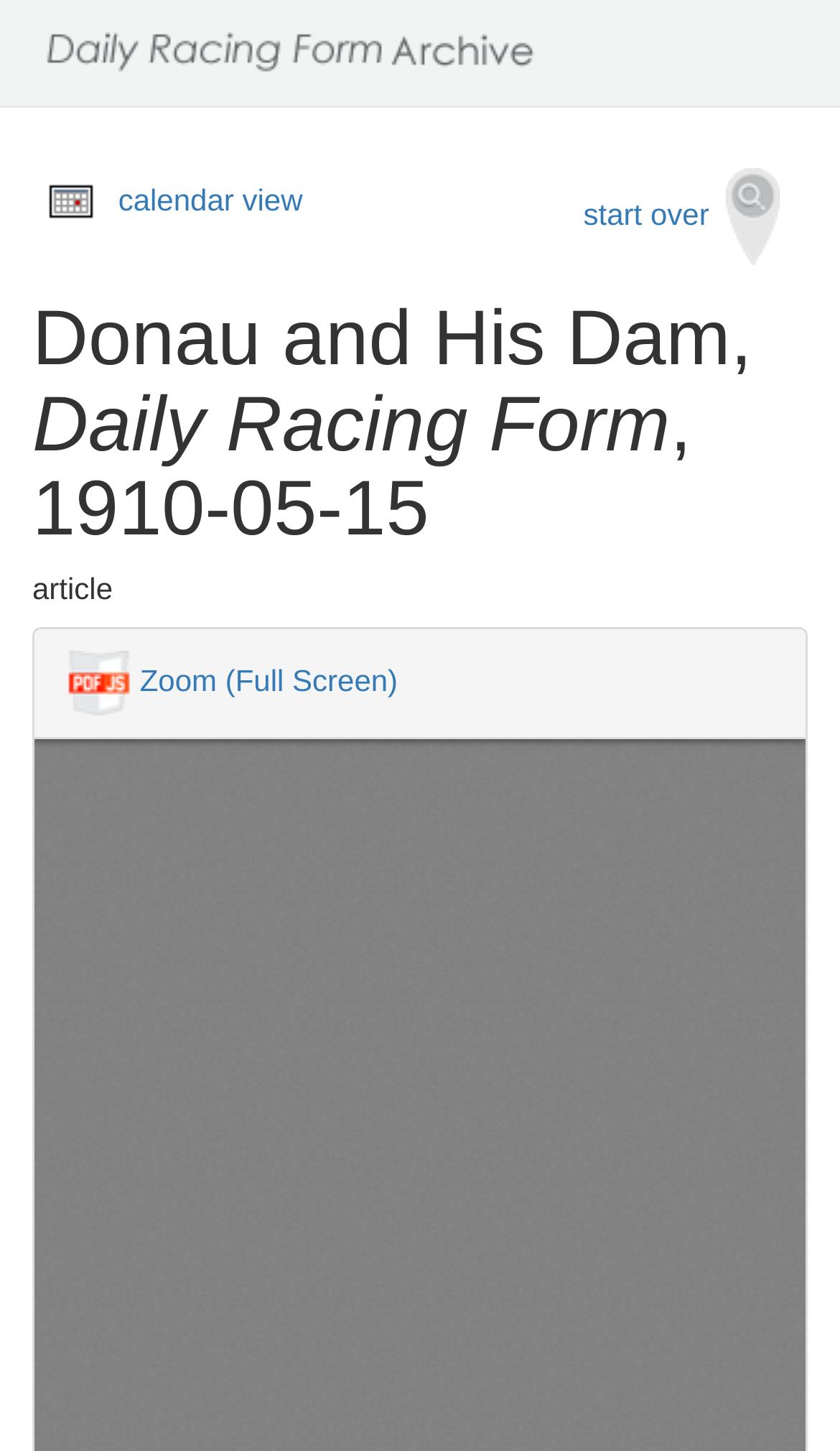Please answer the following question using a single word or phrase: 
How many images are on the page?

3